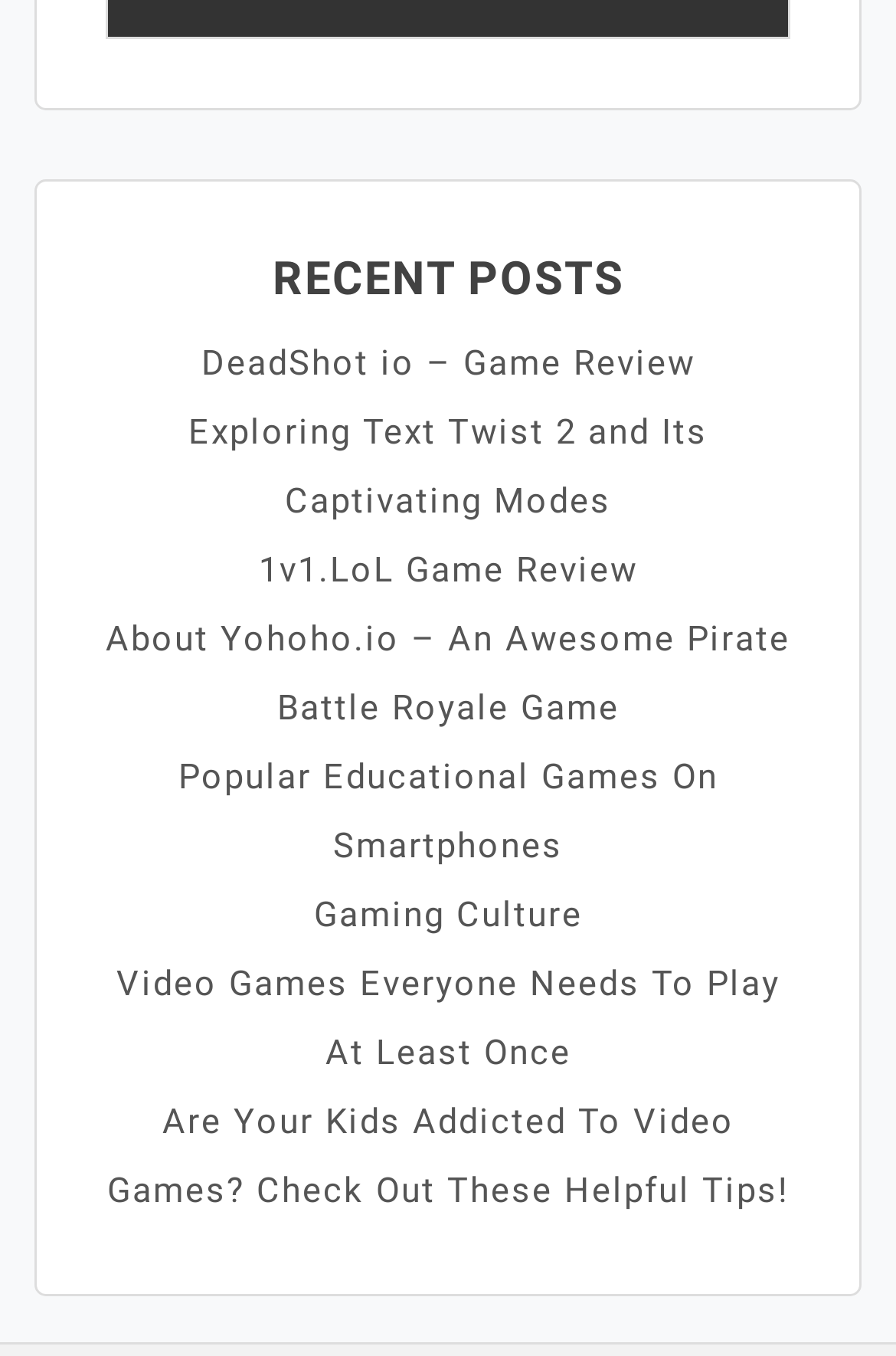Identify the bounding box coordinates for the region to click in order to carry out this instruction: "learn about Yohoho.io pirate battle royale game". Provide the coordinates using four float numbers between 0 and 1, formatted as [left, top, right, bottom].

[0.118, 0.455, 0.882, 0.537]